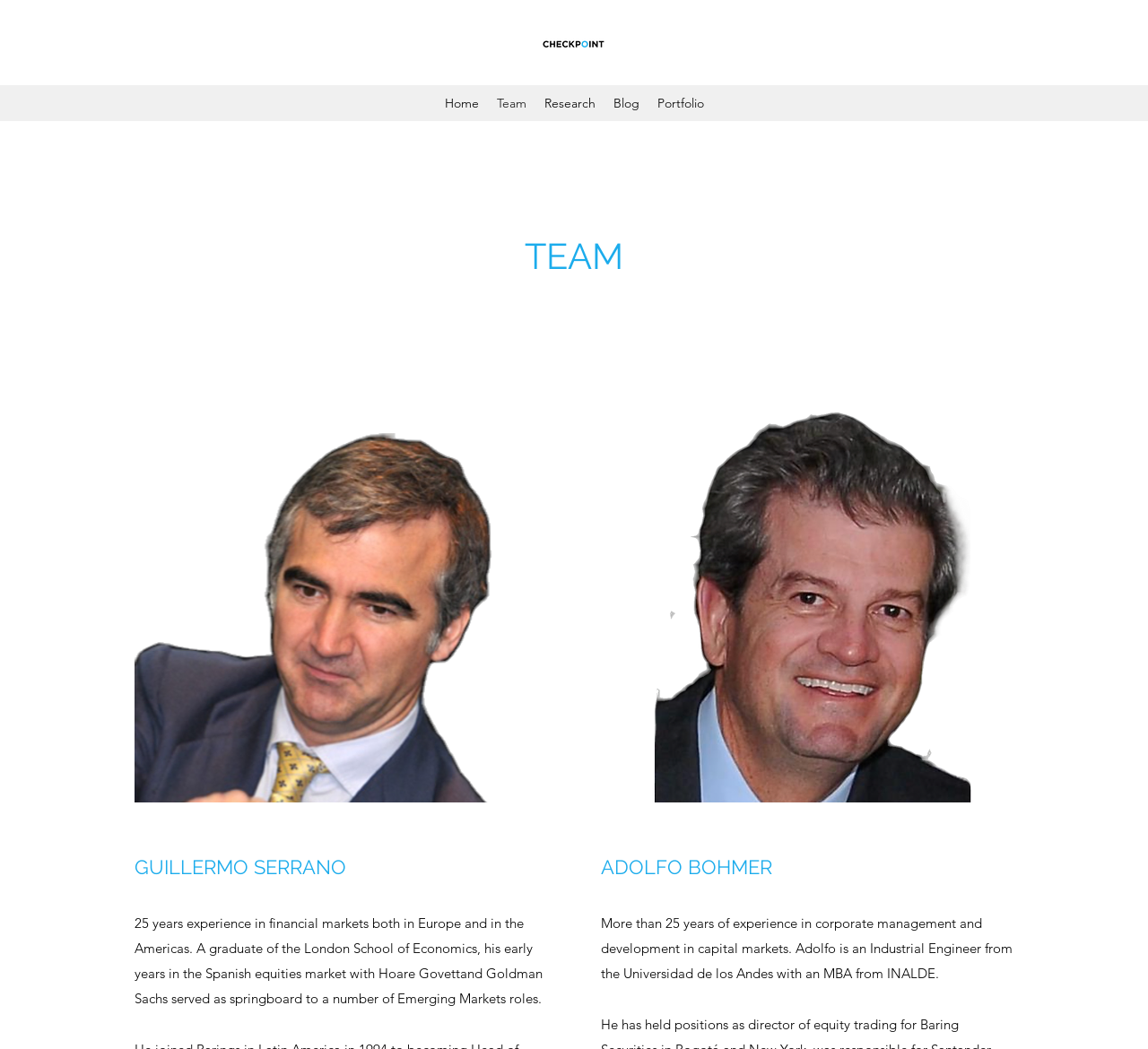What is the bounding box coordinate of the image 'la foto_edited.png'?
Please use the visual content to give a single word or phrase answer.

[0.117, 0.372, 0.477, 0.765]